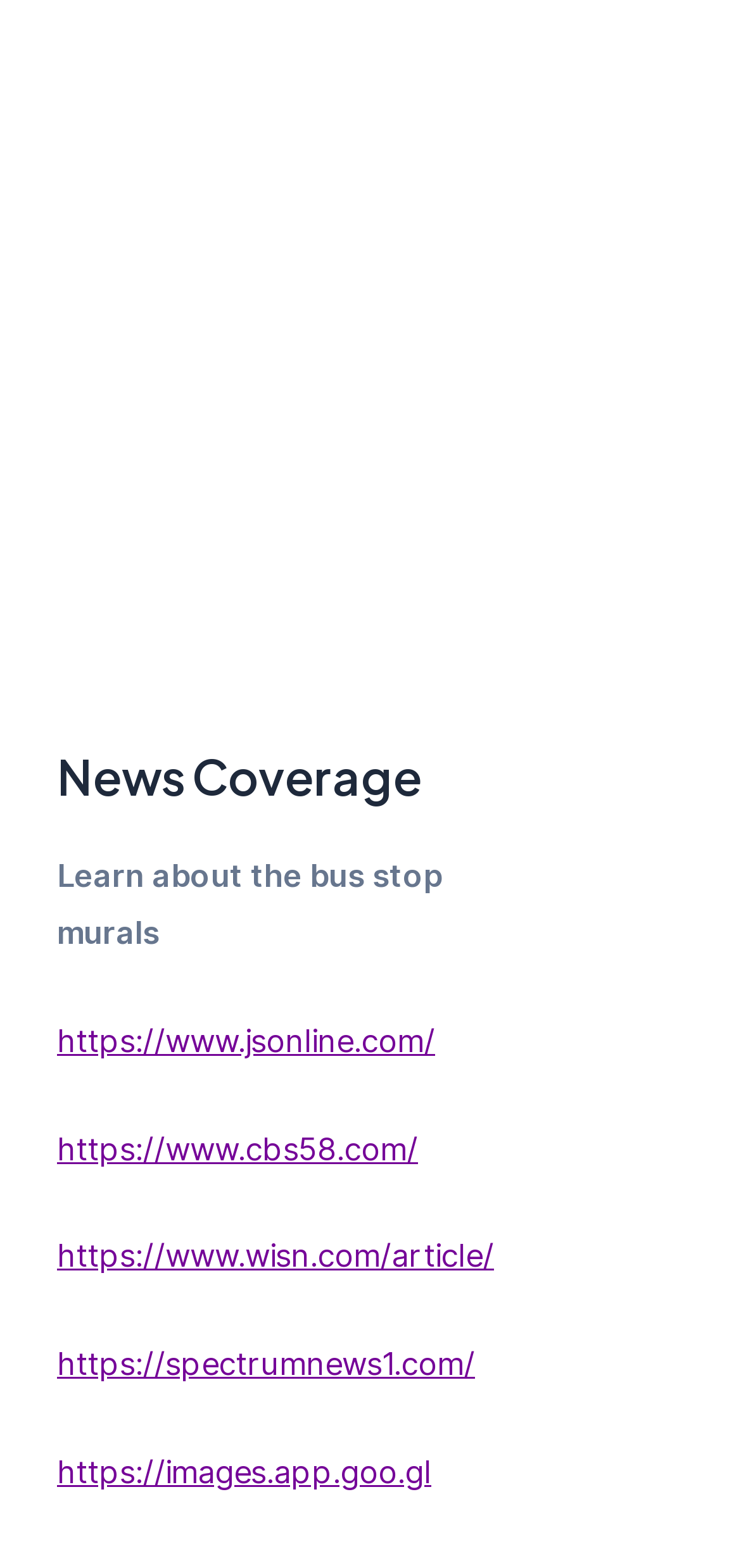Provide the bounding box coordinates for the specified HTML element described in this description: "https://images.app.goo.gl". The coordinates should be four float numbers ranging from 0 to 1, in the format [left, top, right, bottom].

[0.077, 0.926, 0.582, 0.951]